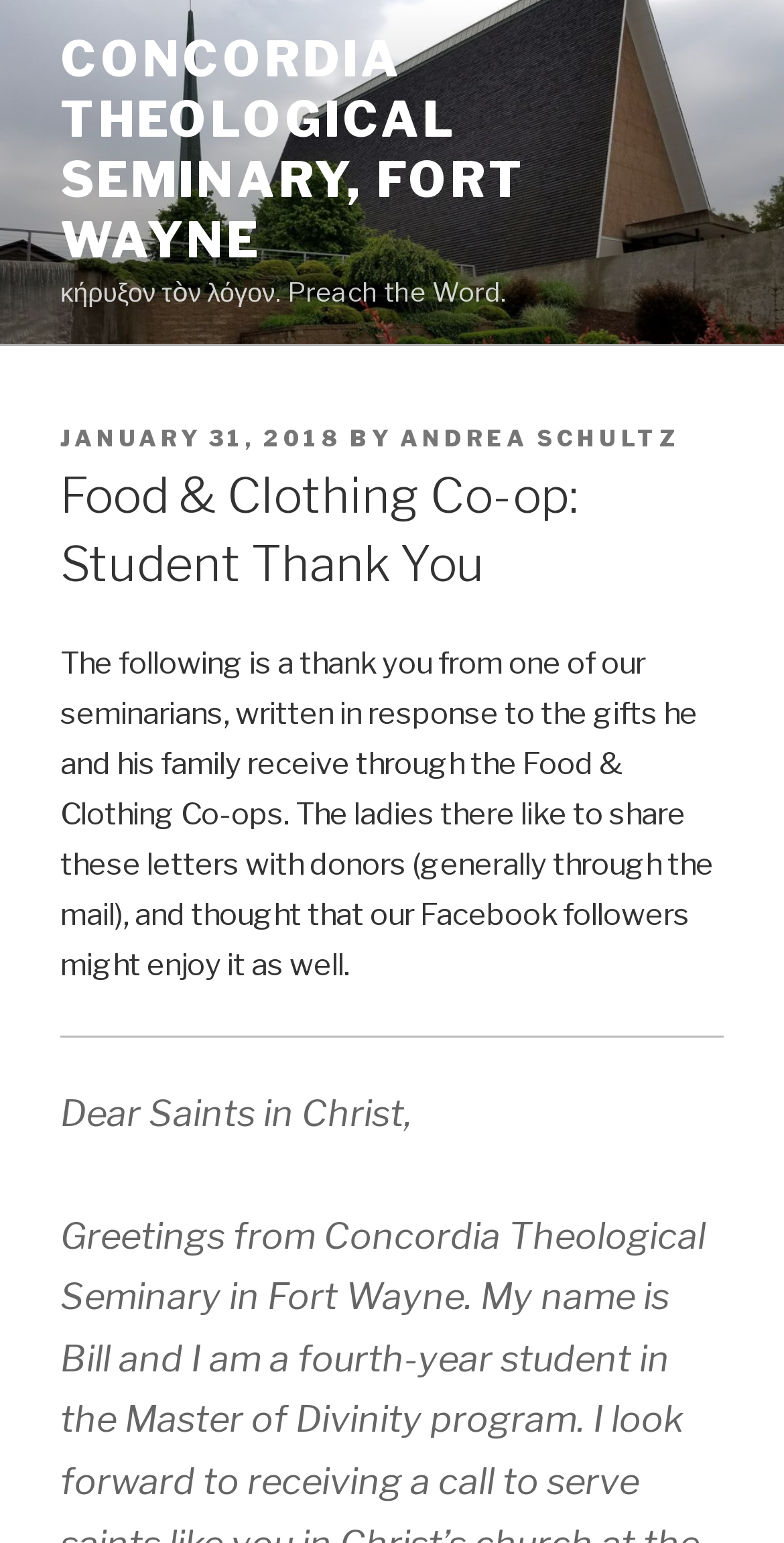Offer a detailed account of what is visible on the webpage.

The webpage is about a student's thank-you note to the Food & Clothing Co-op at Concordia Theological Seminary, Fort Wayne. At the top, there is a link to the seminary's homepage, followed by a motto "κήρυξον τὸν λόγον. Preach the Word." Below the motto, there is a header section that contains a posting date, January 31, 2018, and the author's name, Andrea Schultz.

The main content of the page is divided into two sections. The first section is a brief introduction to the student's thank-you note, explaining that it was written in response to the gifts received through the Food & Clothing Co-ops. The second section is the student's letter, which starts with a salutation "Dear Saints in Christ" and is followed by a paragraph of text.

There are no images on the page. The layout is simple, with a clear hierarchy of headings and text. The text is arranged in a single column, with the introduction and the student's letter separated by a horizontal separator.